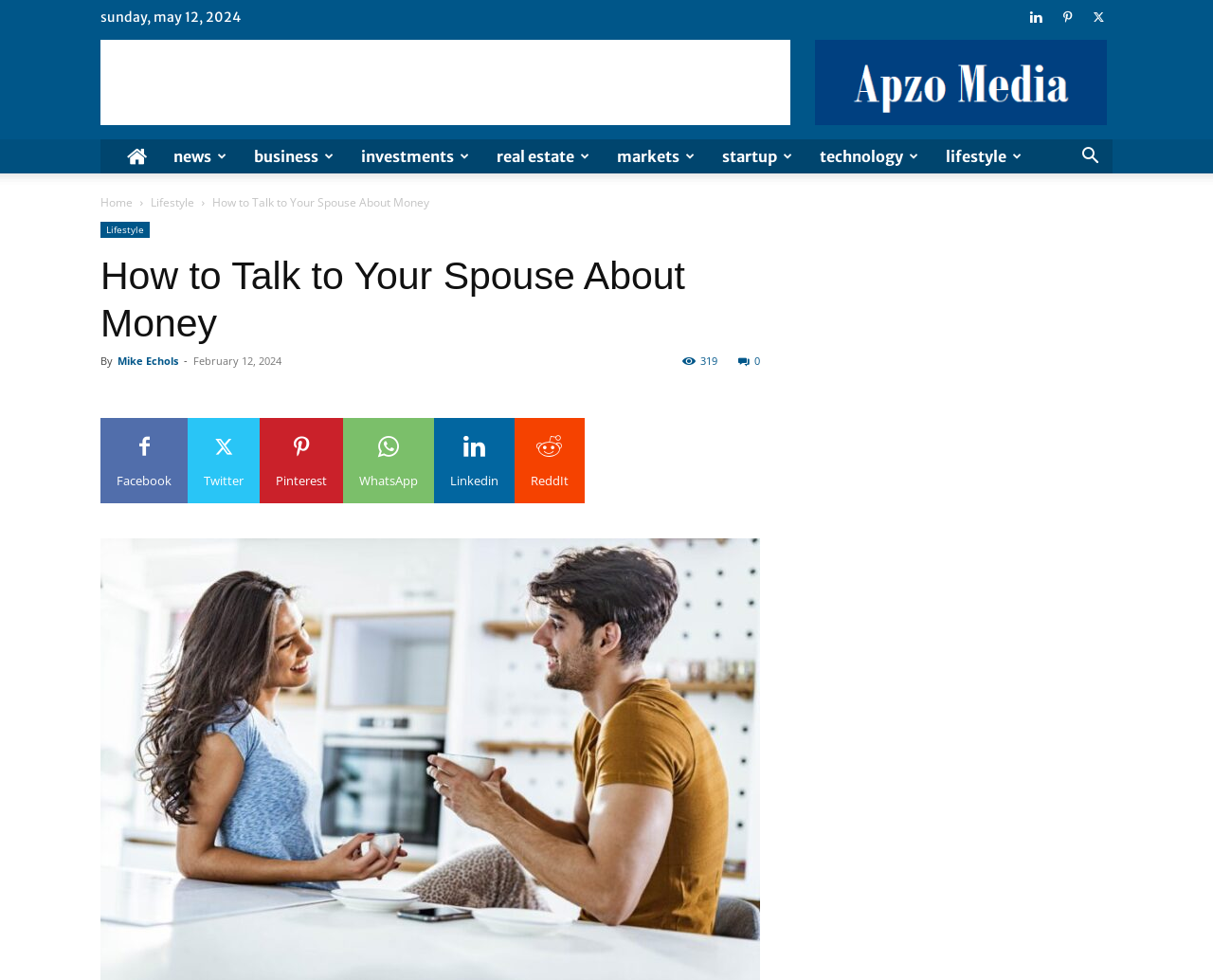Illustrate the webpage with a detailed description.

The webpage is about communication memes and building a stronger financial foundation with one's spouse. At the top, there is a date displayed as "Sunday, May 12, 2024". On the top right, there are three social media icons. Below the date, there is an image of "Apzo Media" and an advertisement iframe. 

On the left side, there are several links to different categories, including news, business, investments, real estate, markets, startup, technology, and lifestyle. Above these links, there is a link to the "Home" page. 

The main content of the webpage is an article titled "How to Talk to Your Spouse About Money". The article has a heading with the same title, followed by the author's name, "Mike Echols", and the publication date, "February 12, 2024". The article has 319 views, indicated by a counter on the right side. 

Below the article's heading, there are social media links to Facebook, Twitter, Pinterest, WhatsApp, LinkedIn, and ReddIt, allowing users to share the article. There is also a Facebook like button iframe on the left side.